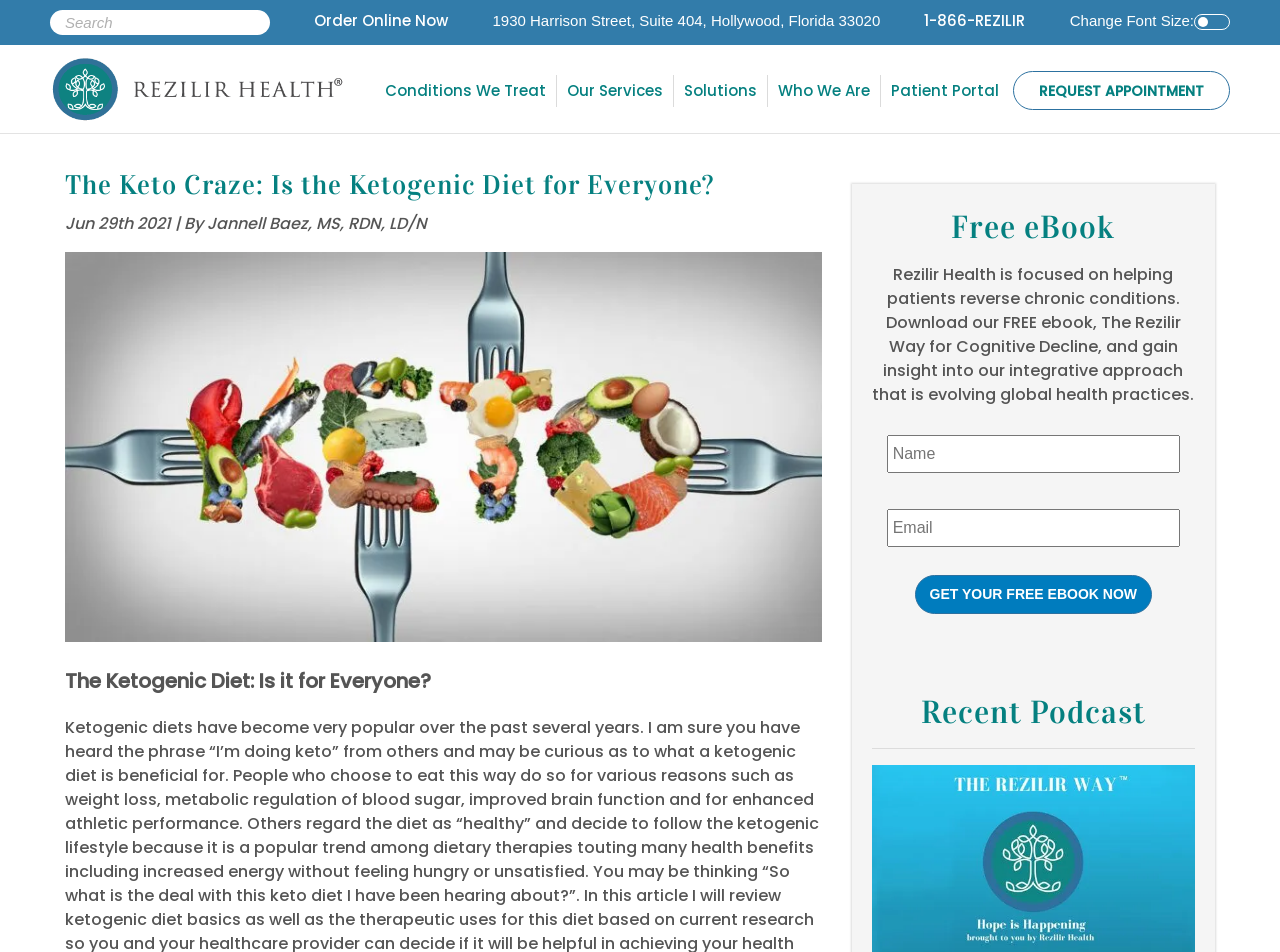What is the phone number to call for an appointment?
Please provide a single word or phrase as your answer based on the image.

1-866-REZILIR